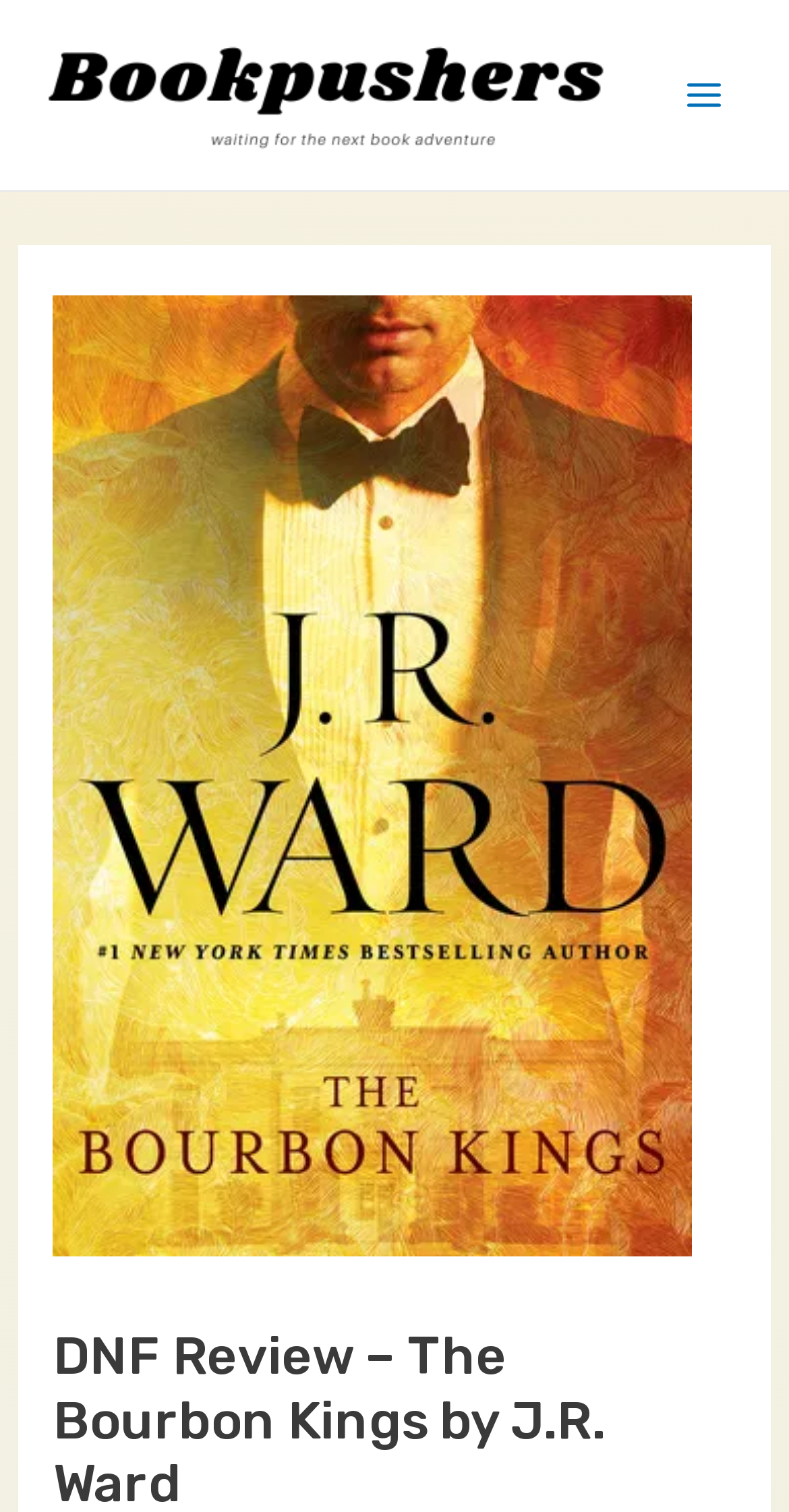Extract the primary heading text from the webpage.

DNF Review – The Bourbon Kings by J.R. Ward